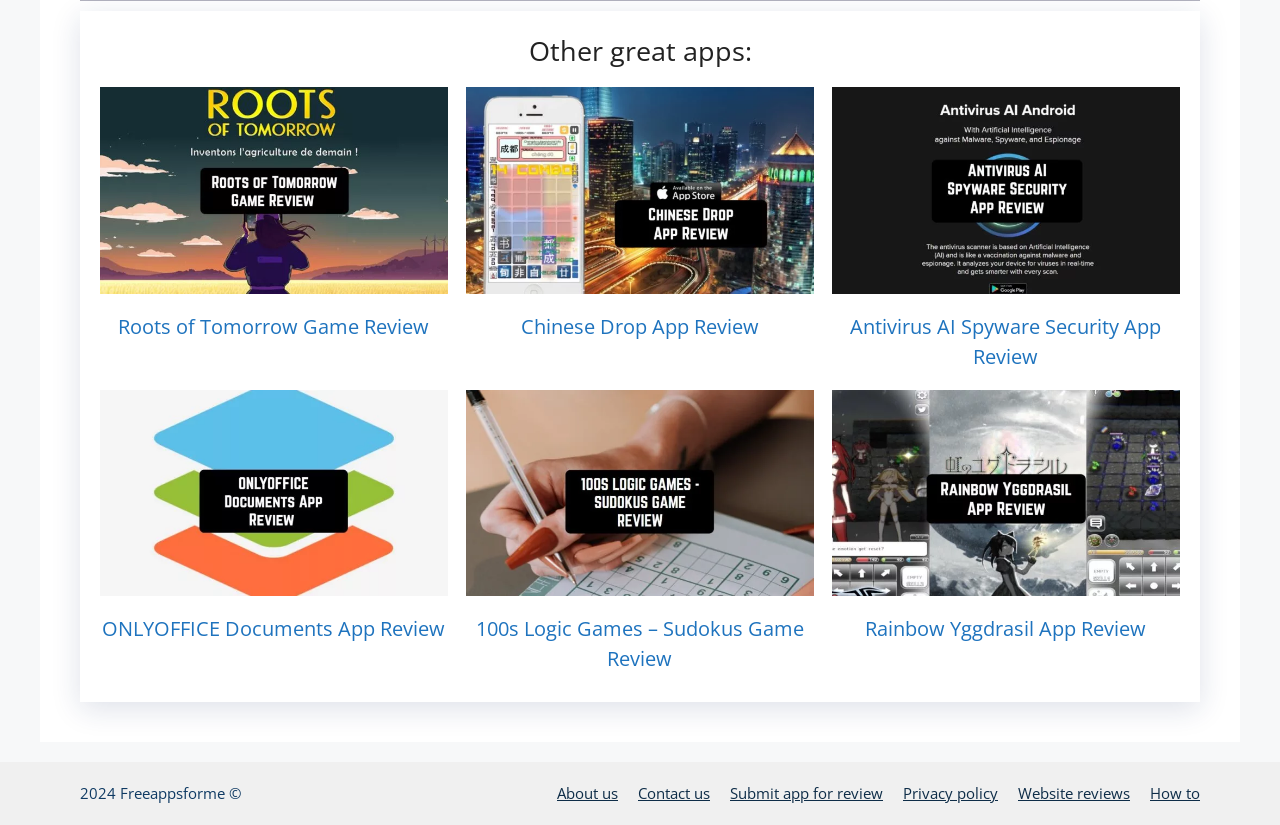Please examine the image and provide a detailed answer to the question: What is the copyright year of the webpage?

At the bottom of the webpage, I can see the copyright information '2024 Freeappsforme ©', which indicates that the copyright year of the webpage is 2024.